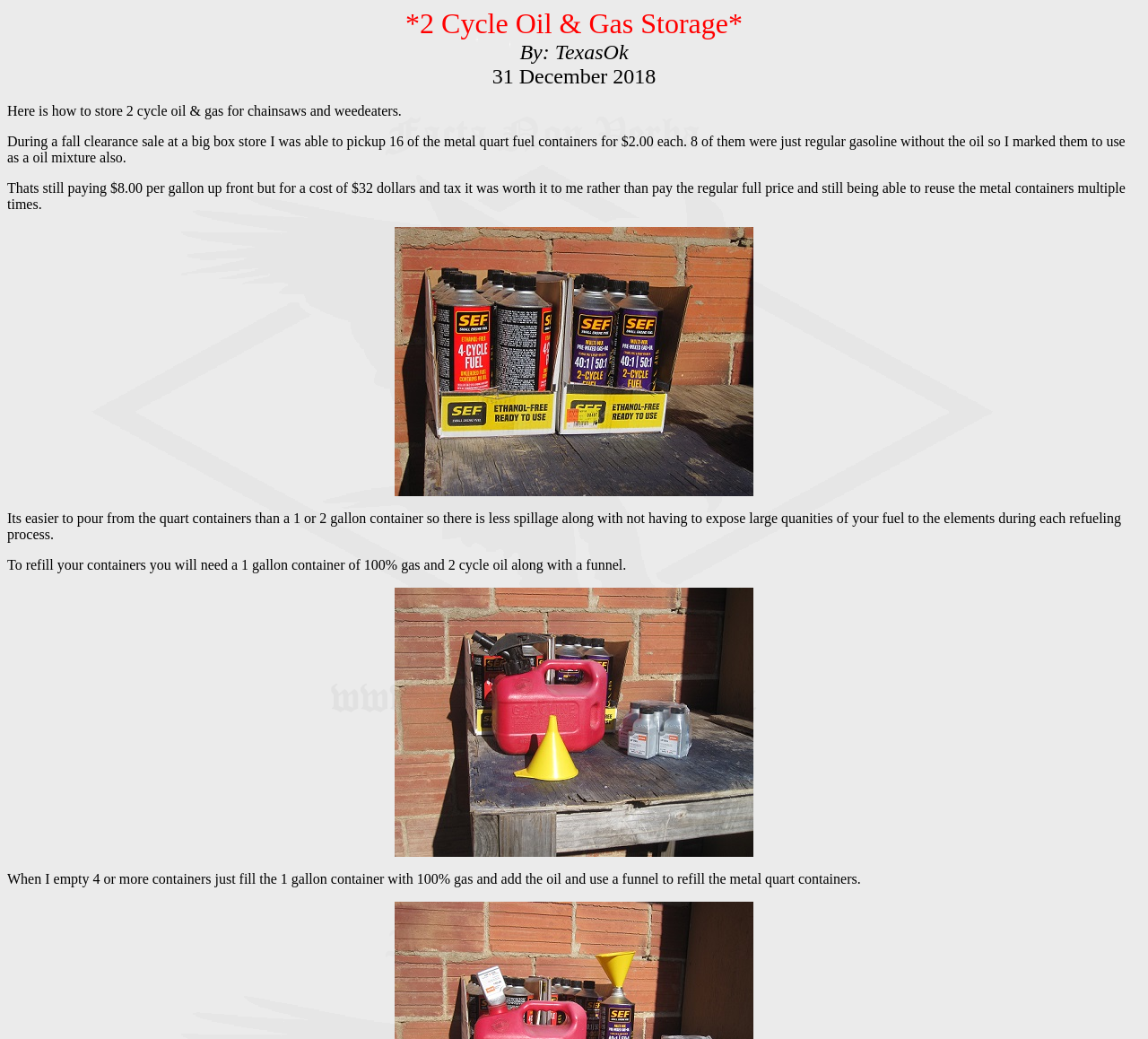Kindly respond to the following question with a single word or a brief phrase: 
What is the benefit of using quart containers?

Less spillage